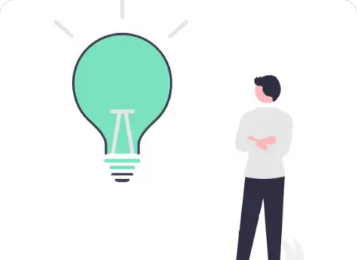What color is the light bulb?
Look at the screenshot and give a one-word or phrase answer.

Mint green